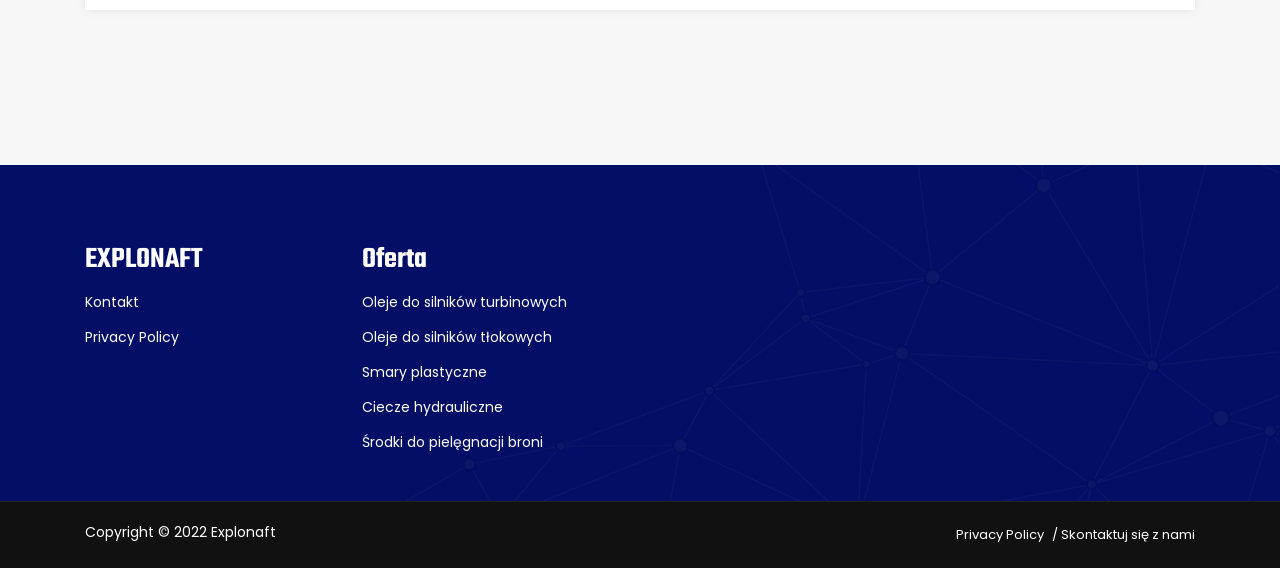Carefully examine the image and provide an in-depth answer to the question: How many types of oils are listed?

There are two types of oils listed on the webpage, which are 'Oleje do silników turbinowych' and 'Oleje do silników tłokowych', both of which are links under the 'Oferta' heading.